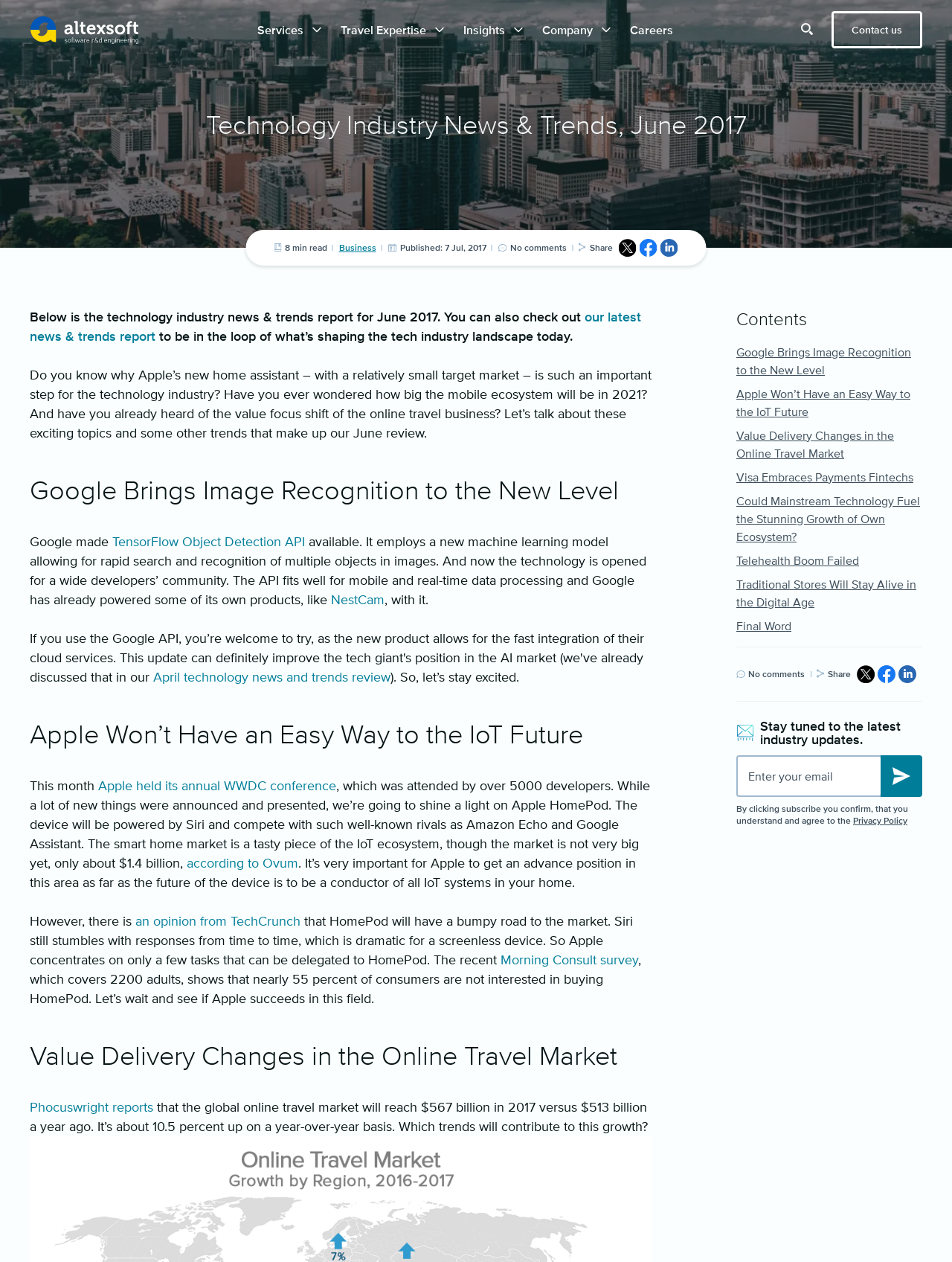Please extract the primary headline from the webpage.

Technology Industry News & Trends, June 2017